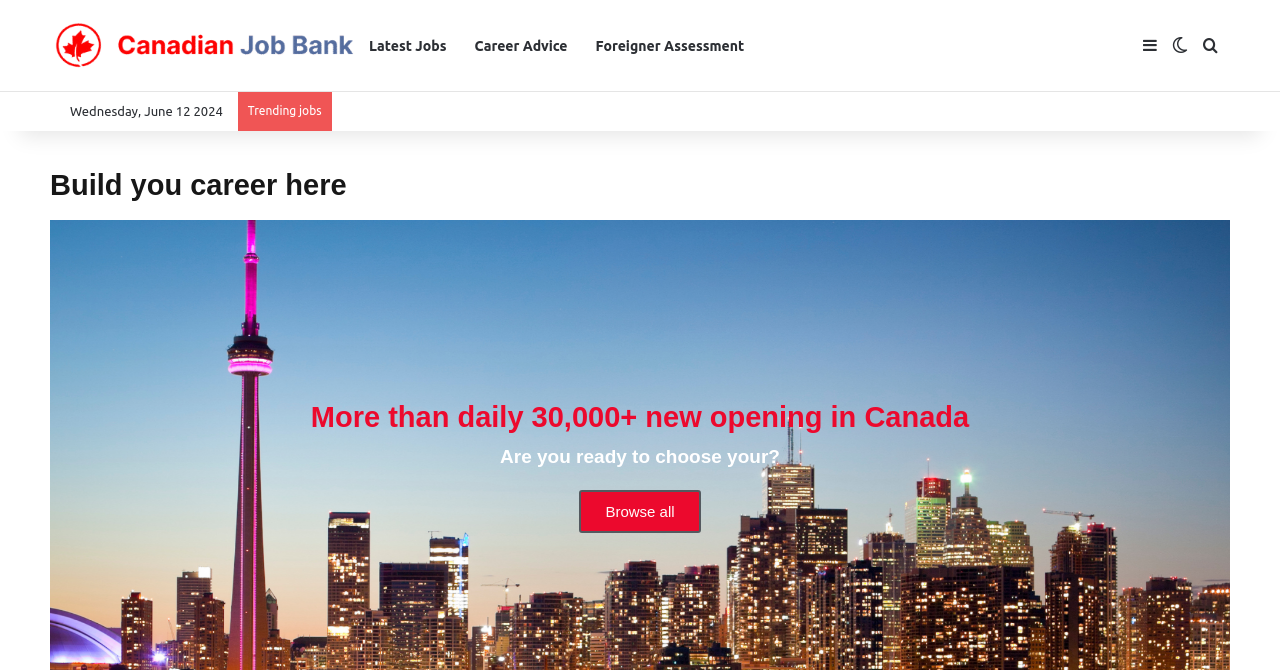What is the purpose of the 'Browse all' link?
Look at the image and answer the question with a single word or phrase.

To browse all jobs